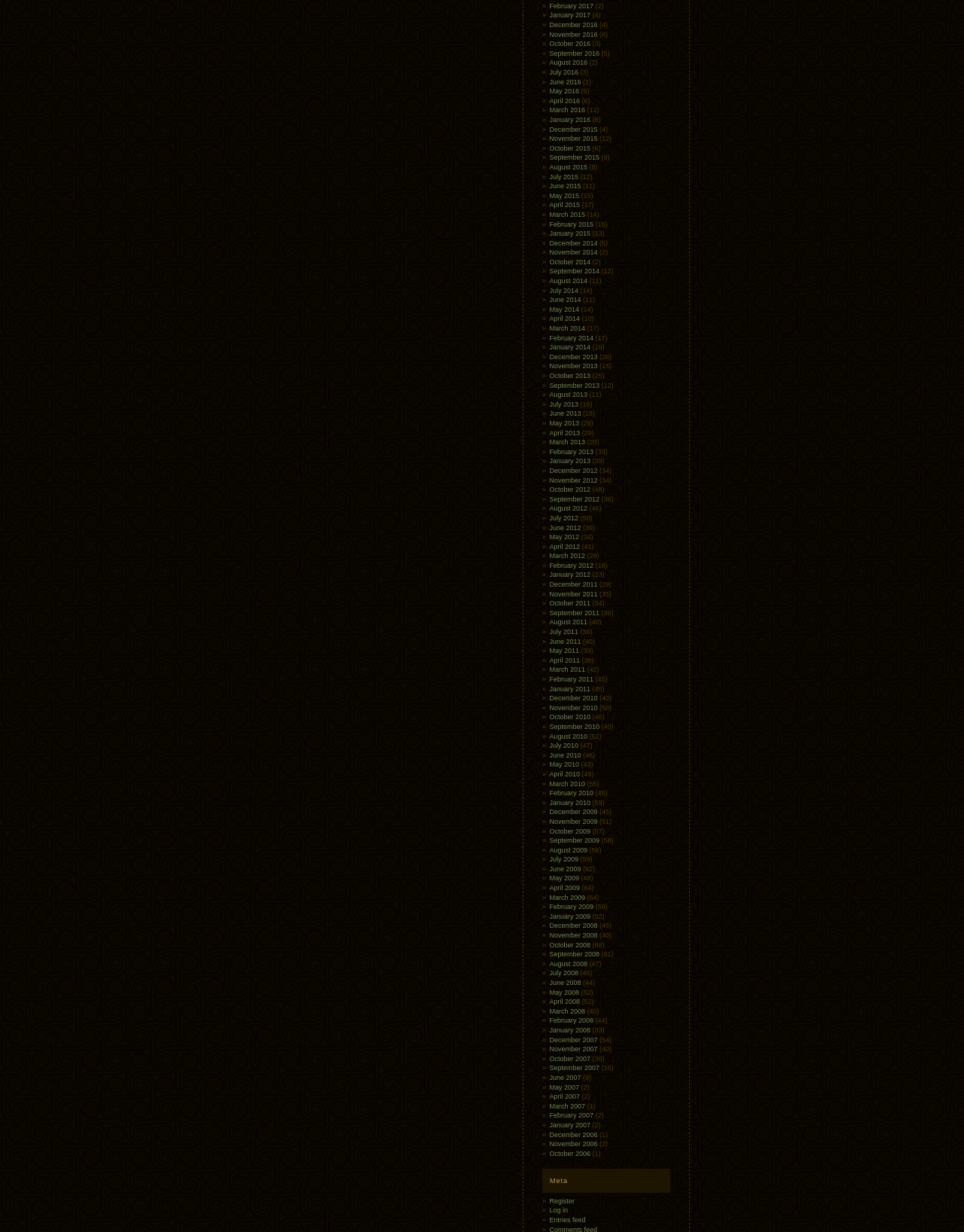Locate the bounding box coordinates of the element I should click to achieve the following instruction: "View January 2017".

[0.57, 0.009, 0.613, 0.016]